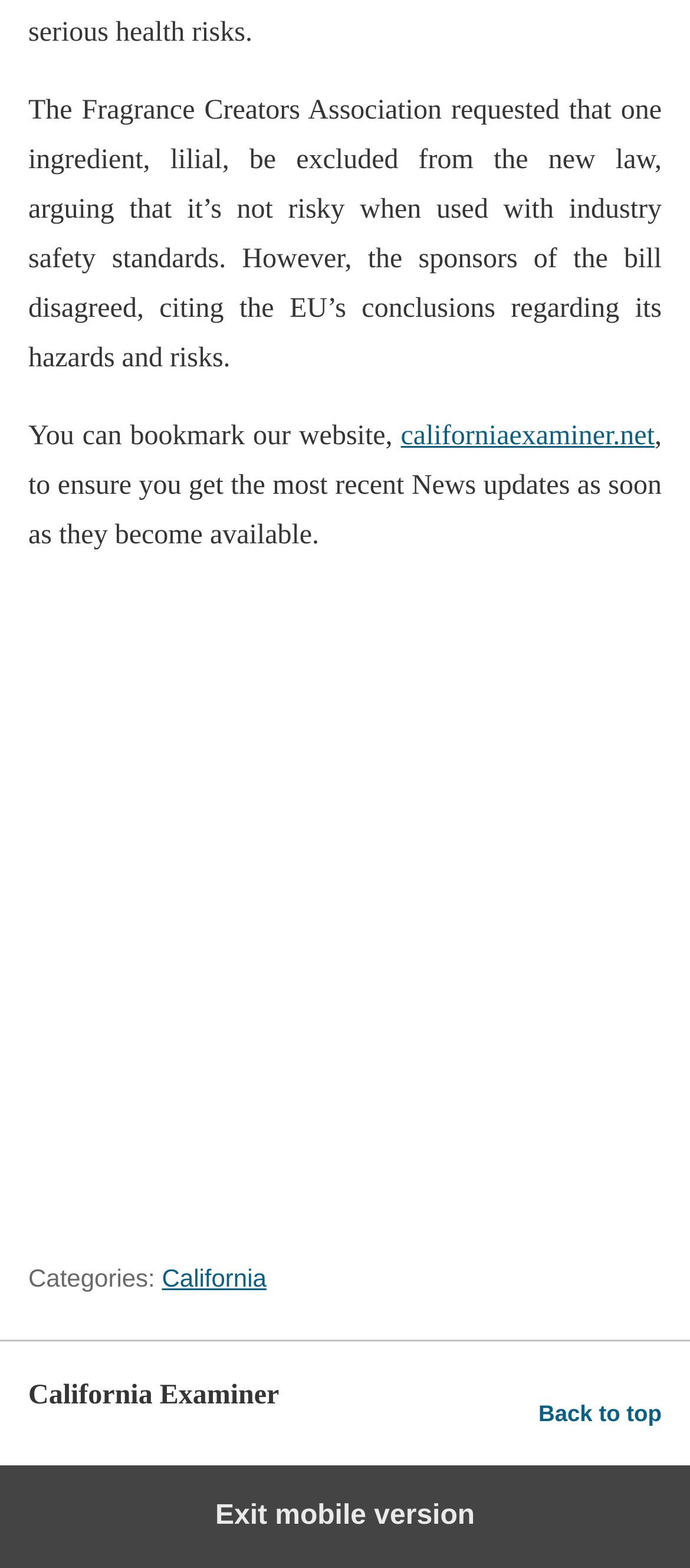What is the name of the website?
Please provide a single word or phrase in response based on the screenshot.

California Examiner